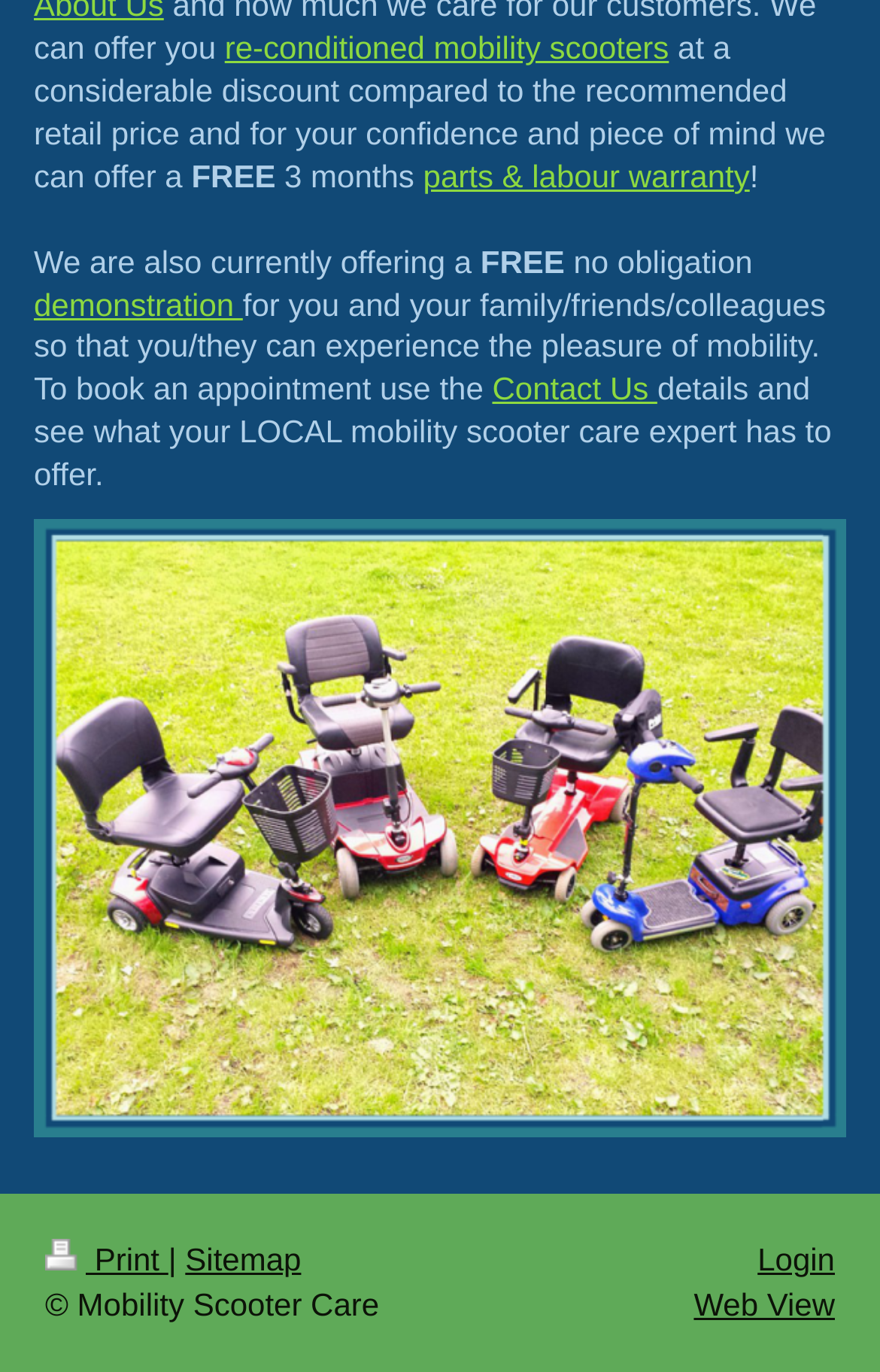Determine the bounding box coordinates of the region I should click to achieve the following instruction: "Learn about re-conditioned mobility scooters". Ensure the bounding box coordinates are four float numbers between 0 and 1, i.e., [left, top, right, bottom].

[0.255, 0.022, 0.76, 0.048]